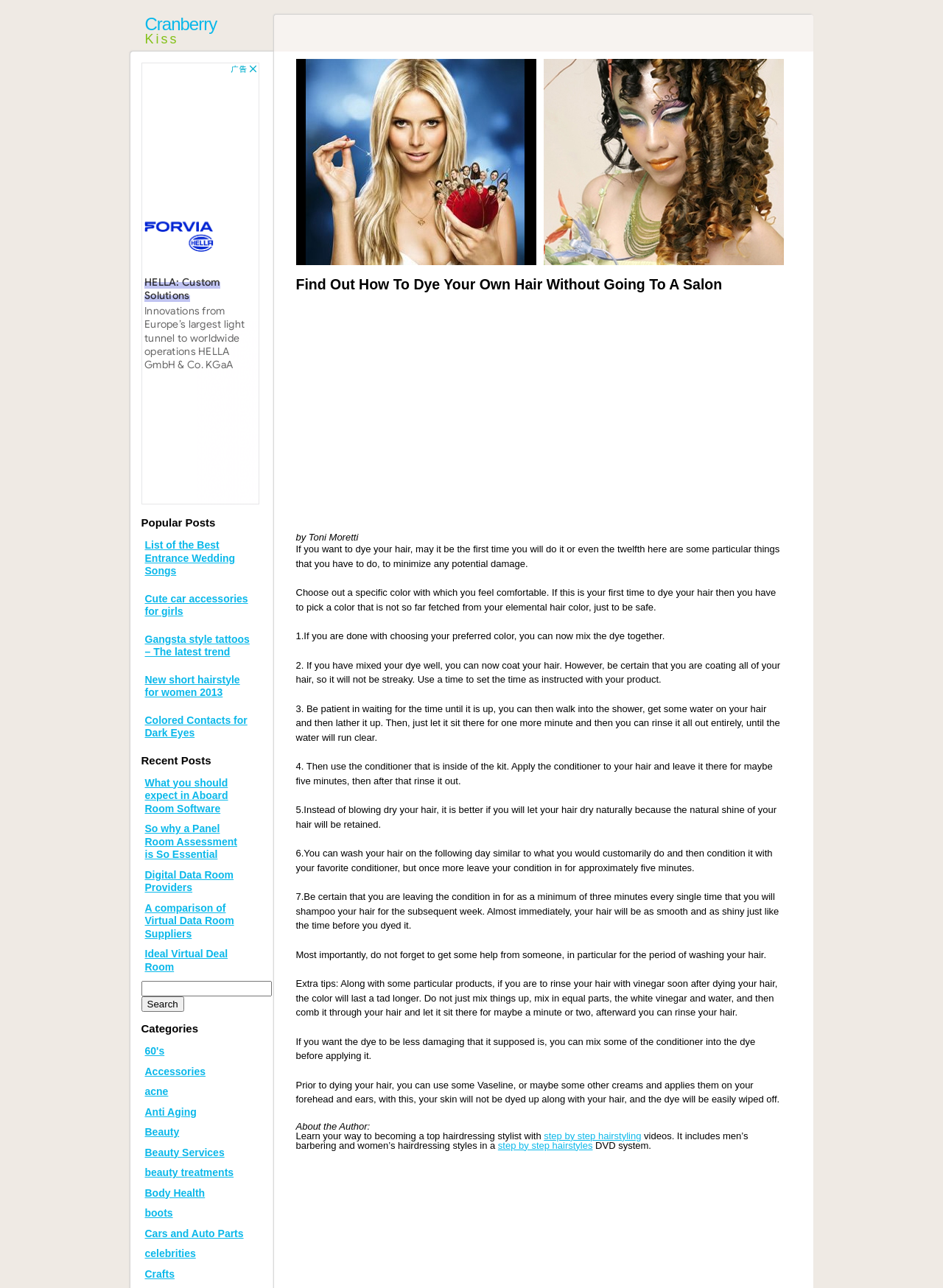What is recommended to use after dyeing hair to make the color last longer?
Look at the image and provide a short answer using one word or a phrase.

Vinegar